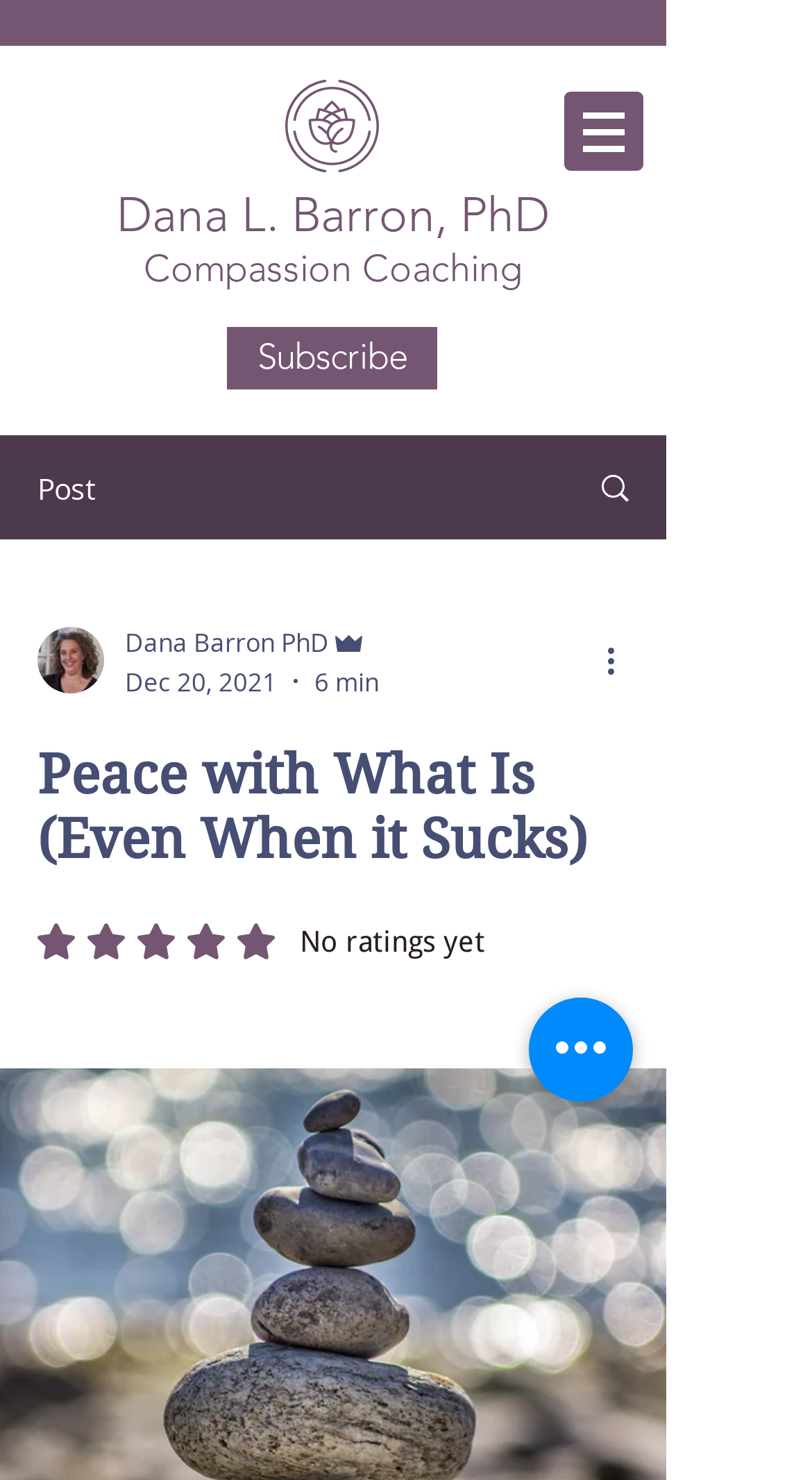Using the details from the image, please elaborate on the following question: What is the estimated reading time of the post?

I found the estimated reading time of the post by looking at the generic element that says '6 min'. This element is located near the writer's picture and is a detail about the post, suggesting that it is the estimated reading time.